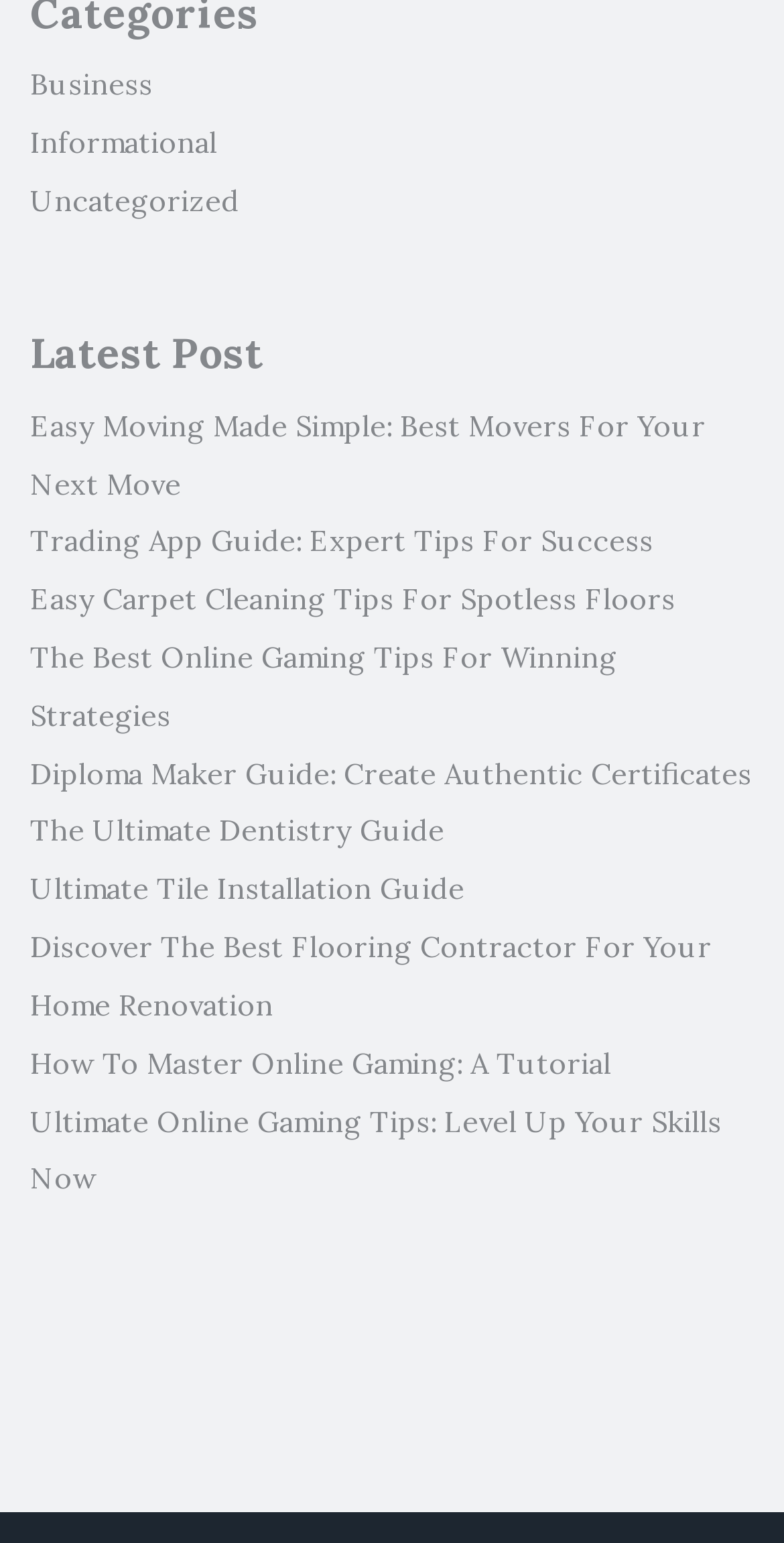Determine the bounding box coordinates of the region to click in order to accomplish the following instruction: "Learn about the Best Flooring Contractor For Your Home Renovation". Provide the coordinates as four float numbers between 0 and 1, specifically [left, top, right, bottom].

[0.038, 0.602, 0.908, 0.663]